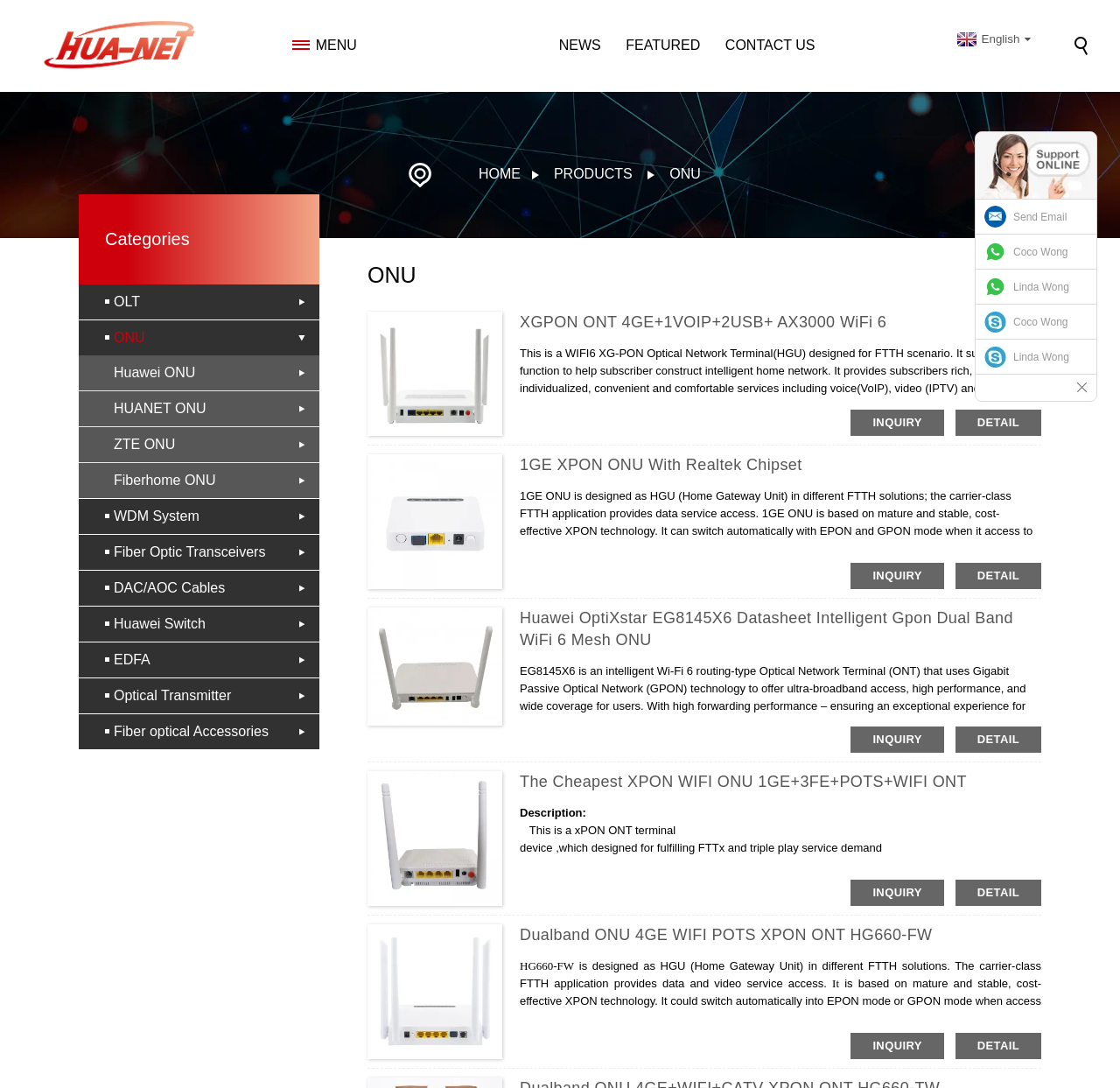Identify the bounding box coordinates for the UI element that matches this description: "DAC/AOC Cables".

[0.07, 0.525, 0.285, 0.557]